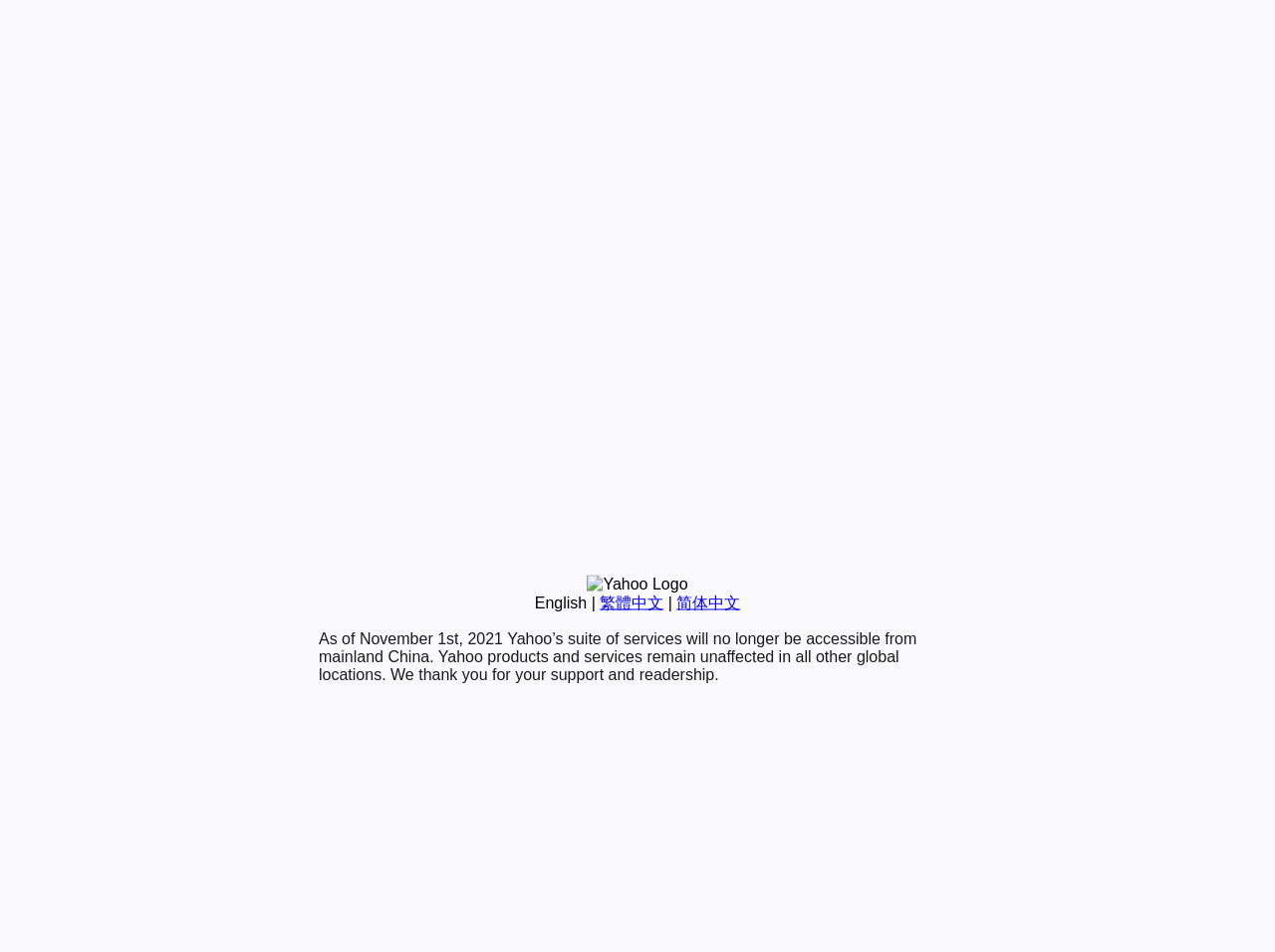Using the element description provided, determine the bounding box coordinates in the format (top-left x, top-left y, bottom-right x, bottom-right y). Ensure that all values are floating point numbers between 0 and 1. Element description: 繁體中文

[0.47, 0.624, 0.52, 0.642]